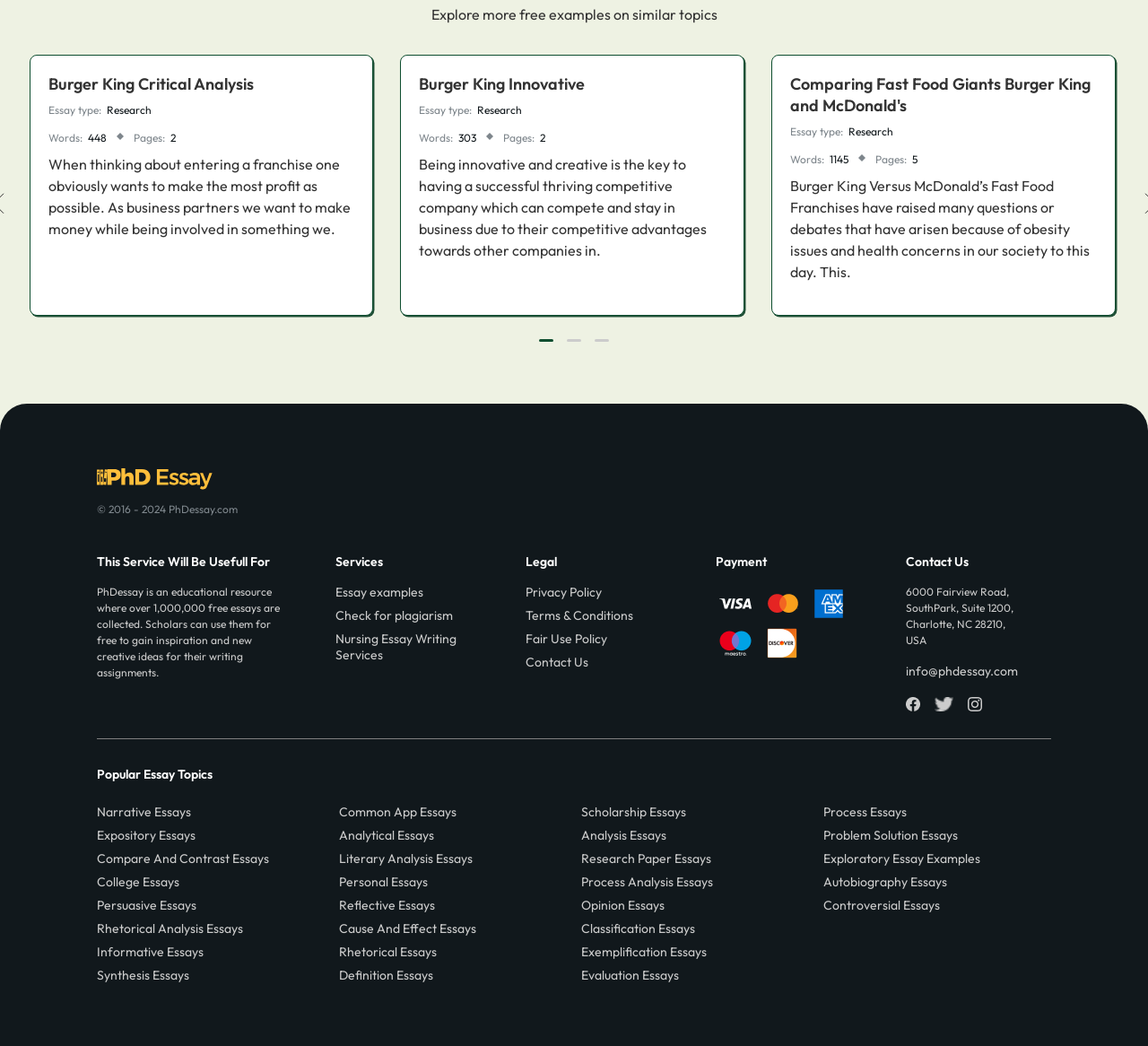Please locate the UI element described by "Compare And Contrast Essays" and provide its bounding box coordinates.

[0.084, 0.813, 0.283, 0.829]